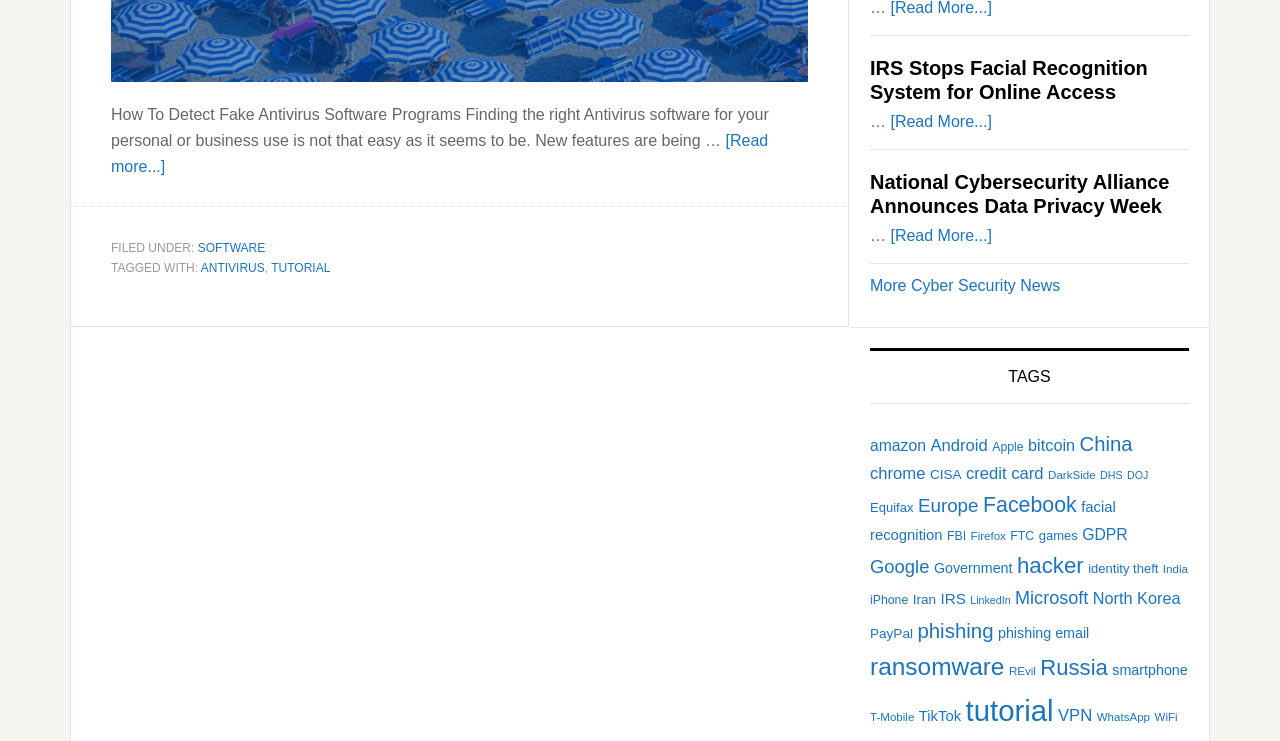What is the topic of the article with the most tags?
Respond to the question with a well-detailed and thorough answer.

I looked at the list of tags and found that the tag 'tutorial' has the most items associated with it, which is 95. Therefore, the topic of the article with the most tags is 'tutorial'.